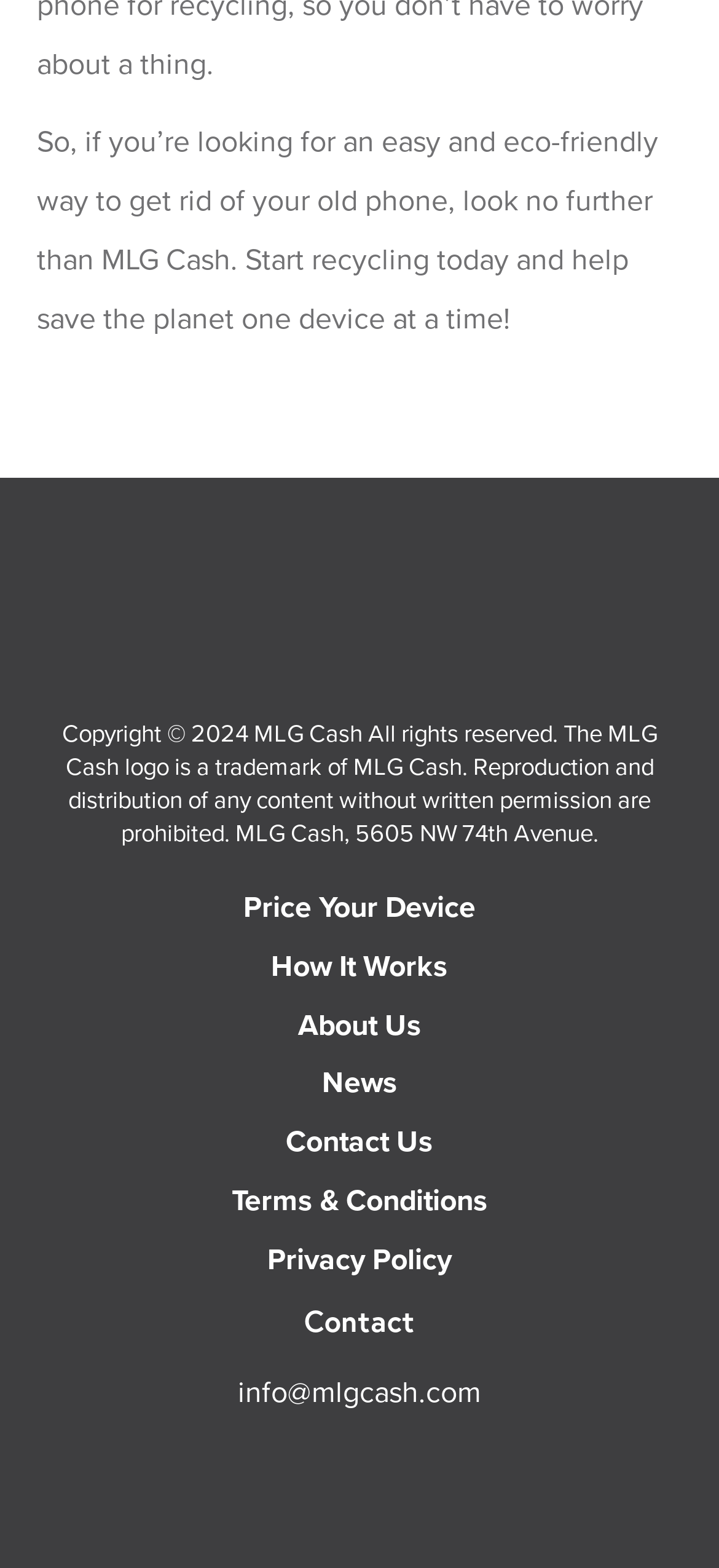Determine the bounding box coordinates for the element that should be clicked to follow this instruction: "go to Hull Comic Con homepage". The coordinates should be given as four float numbers between 0 and 1, in the format [left, top, right, bottom].

None